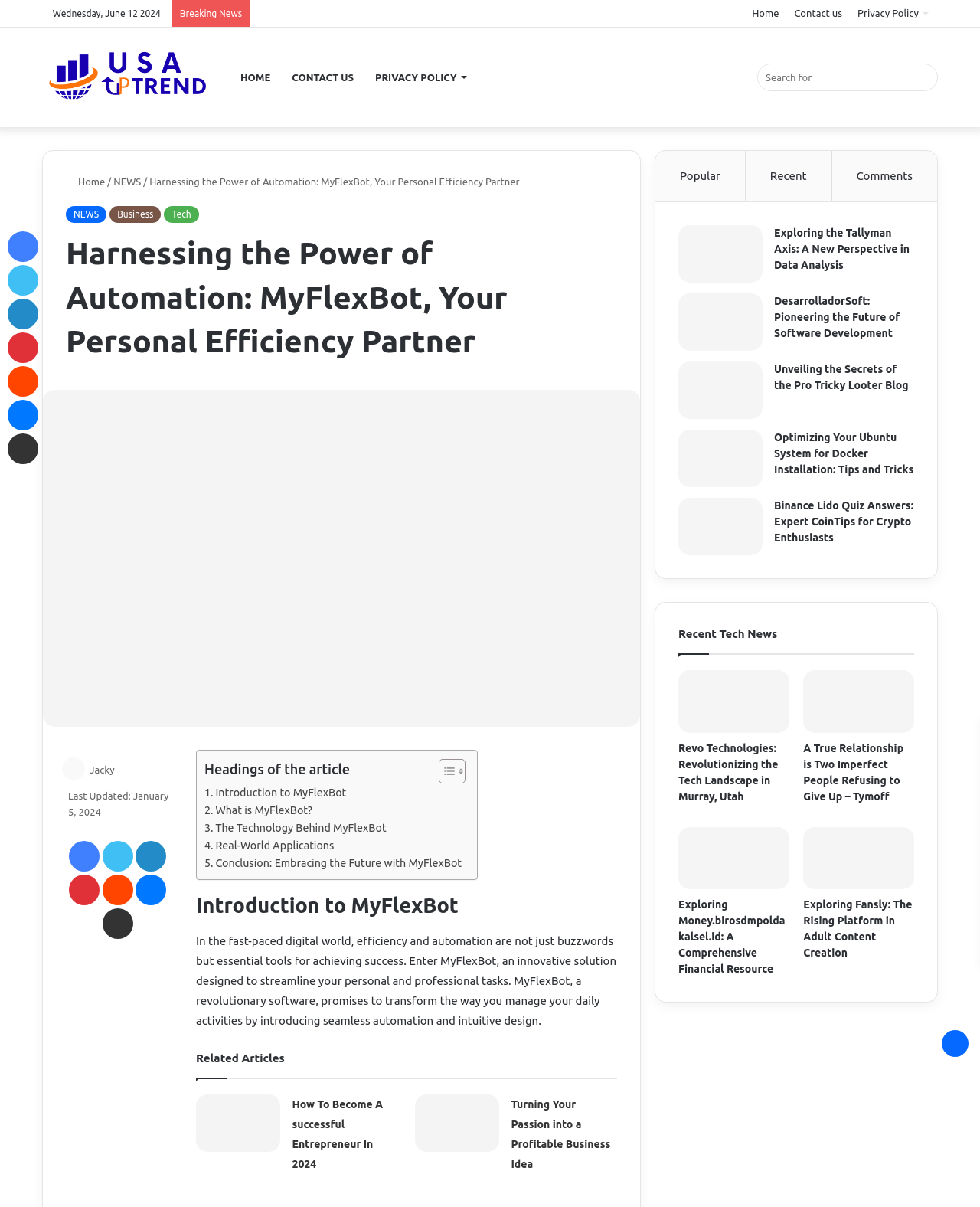Extract the primary header of the webpage and generate its text.

Harnessing the Power of Automation: MyFlexBot, Your Personal Efficiency Partner